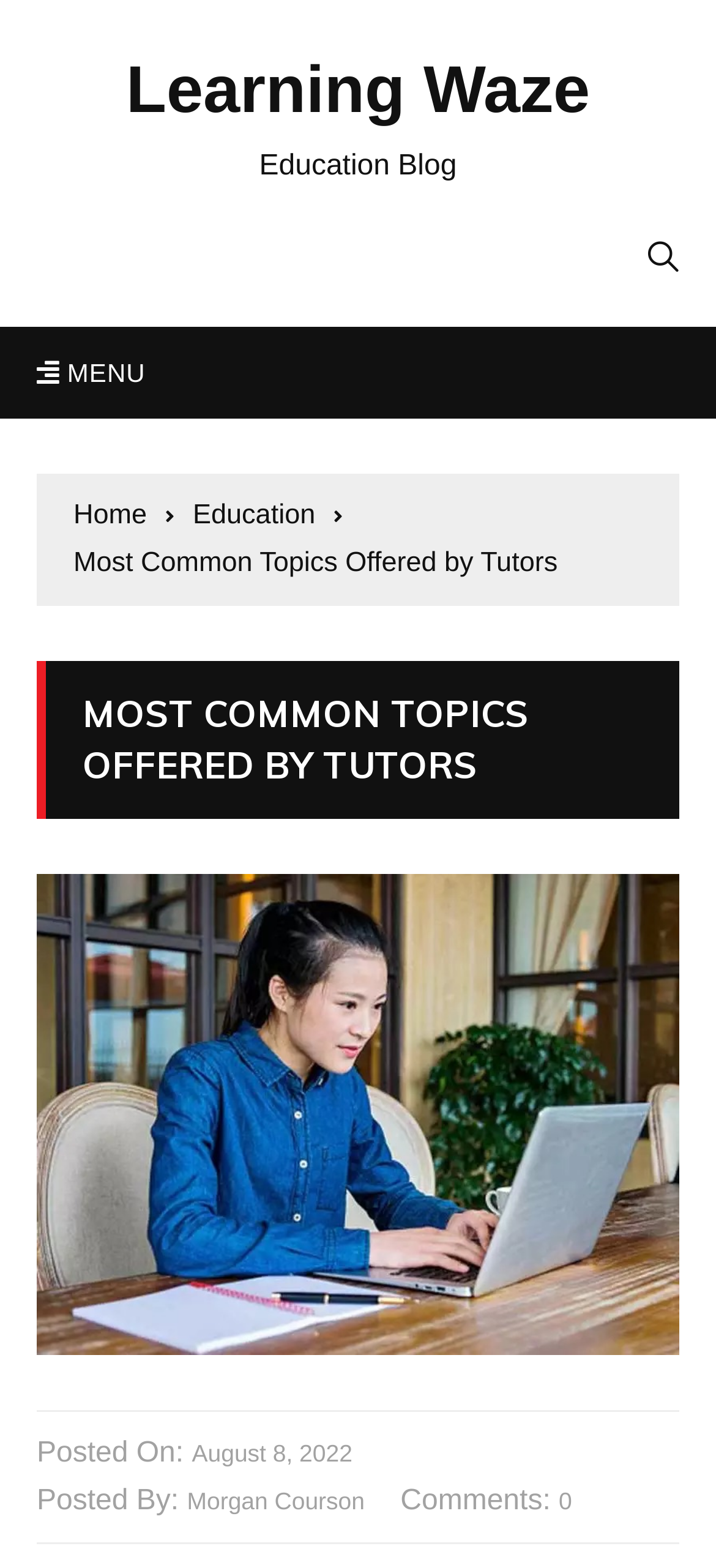Bounding box coordinates are specified in the format (top-left x, top-left y, bottom-right x, bottom-right y). All values are floating point numbers bounded between 0 and 1. Please provide the bounding box coordinate of the region this sentence describes: Morgan Courson

[0.261, 0.946, 0.509, 0.97]